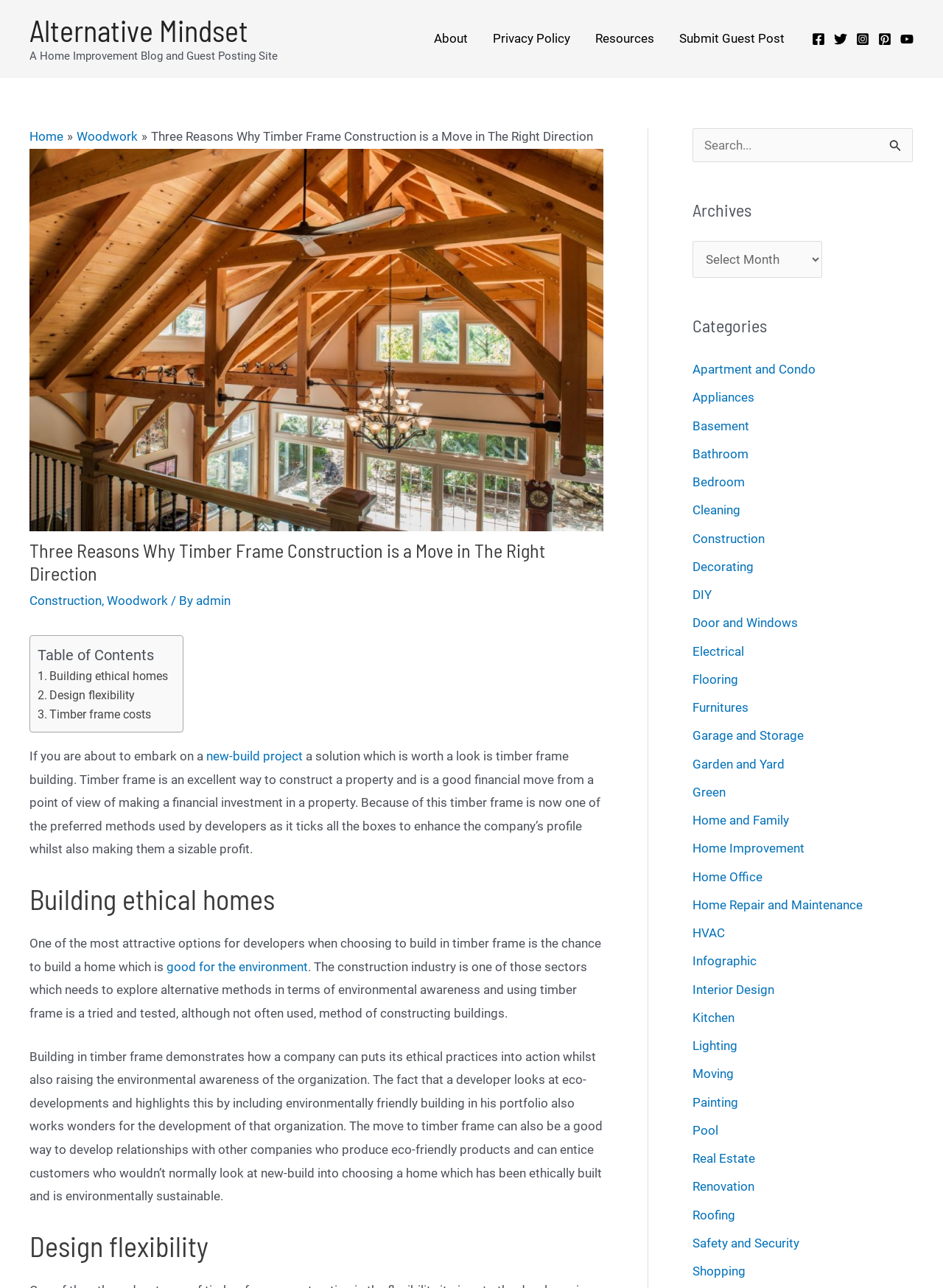What is the environmental benefit of timber frame construction?
Could you please answer the question thoroughly and with as much detail as possible?

The article mentions that timber frame construction is good for the environment, as it is an eco-friendly method of building that can help reduce the carbon footprint of a development.